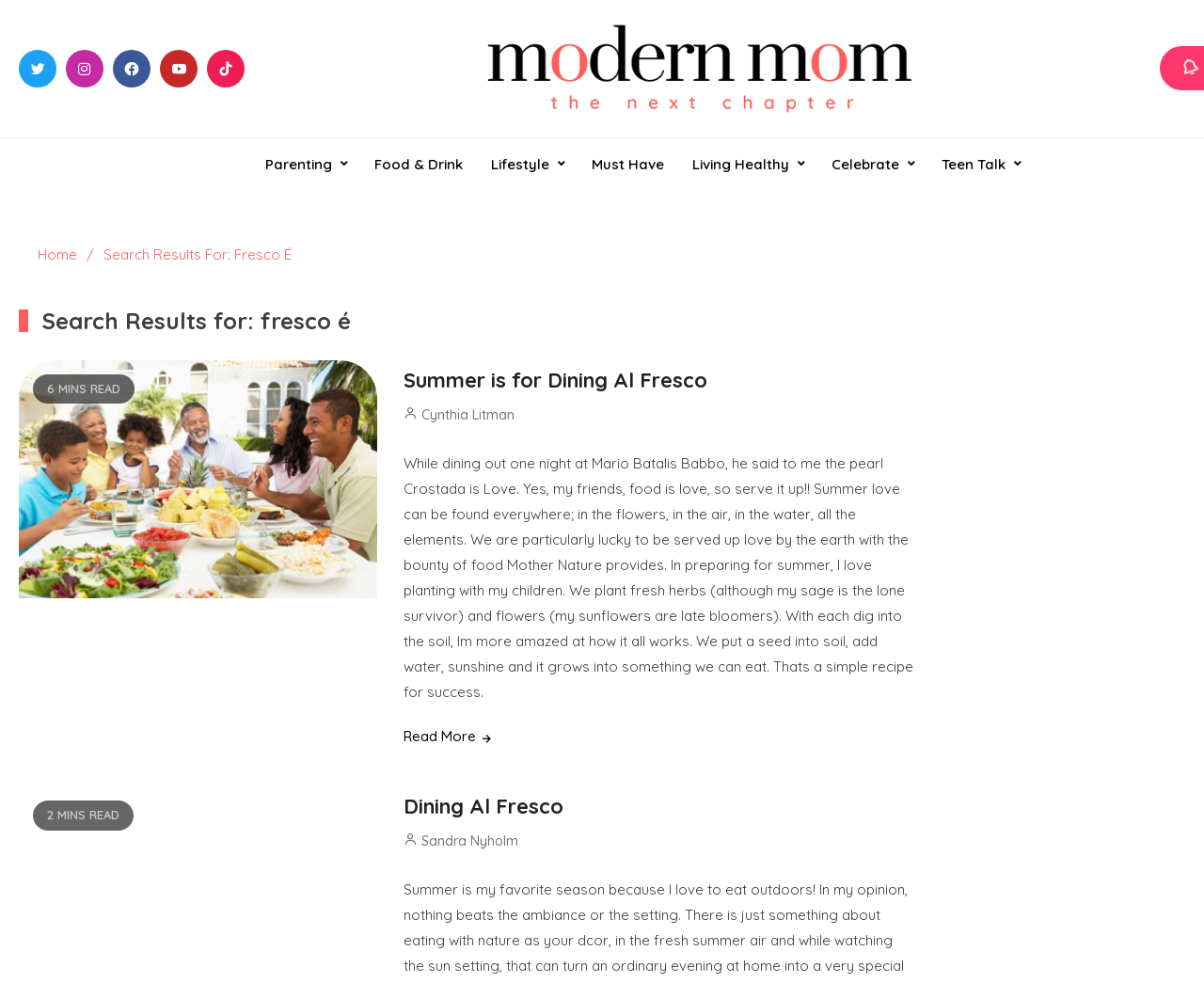Determine the bounding box coordinates of the region that needs to be clicked to achieve the task: "Search for something".

None